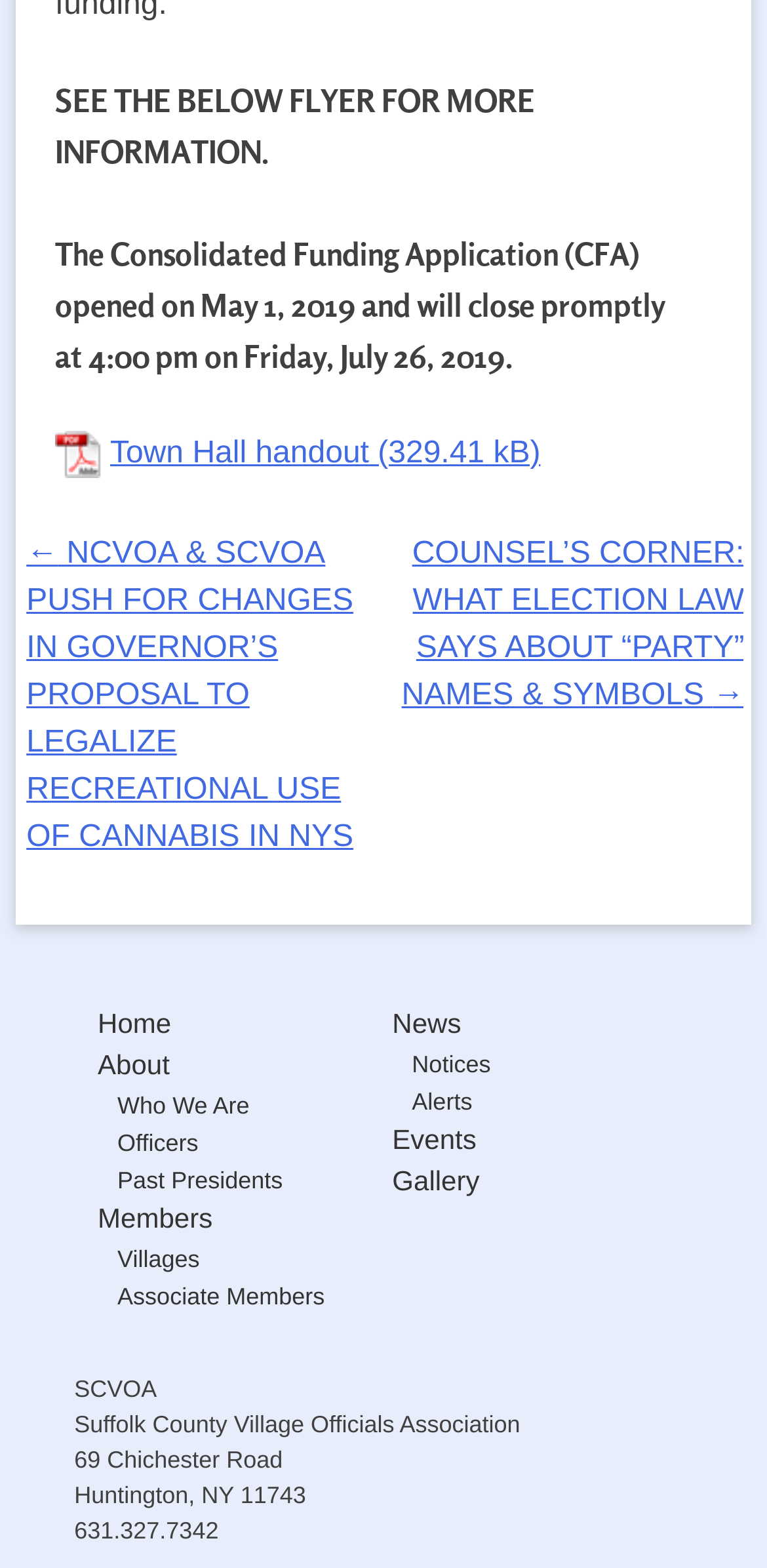Please identify the bounding box coordinates of the element's region that needs to be clicked to fulfill the following instruction: "view events". The bounding box coordinates should consist of four float numbers between 0 and 1, i.e., [left, top, right, bottom].

[0.511, 0.717, 0.621, 0.737]